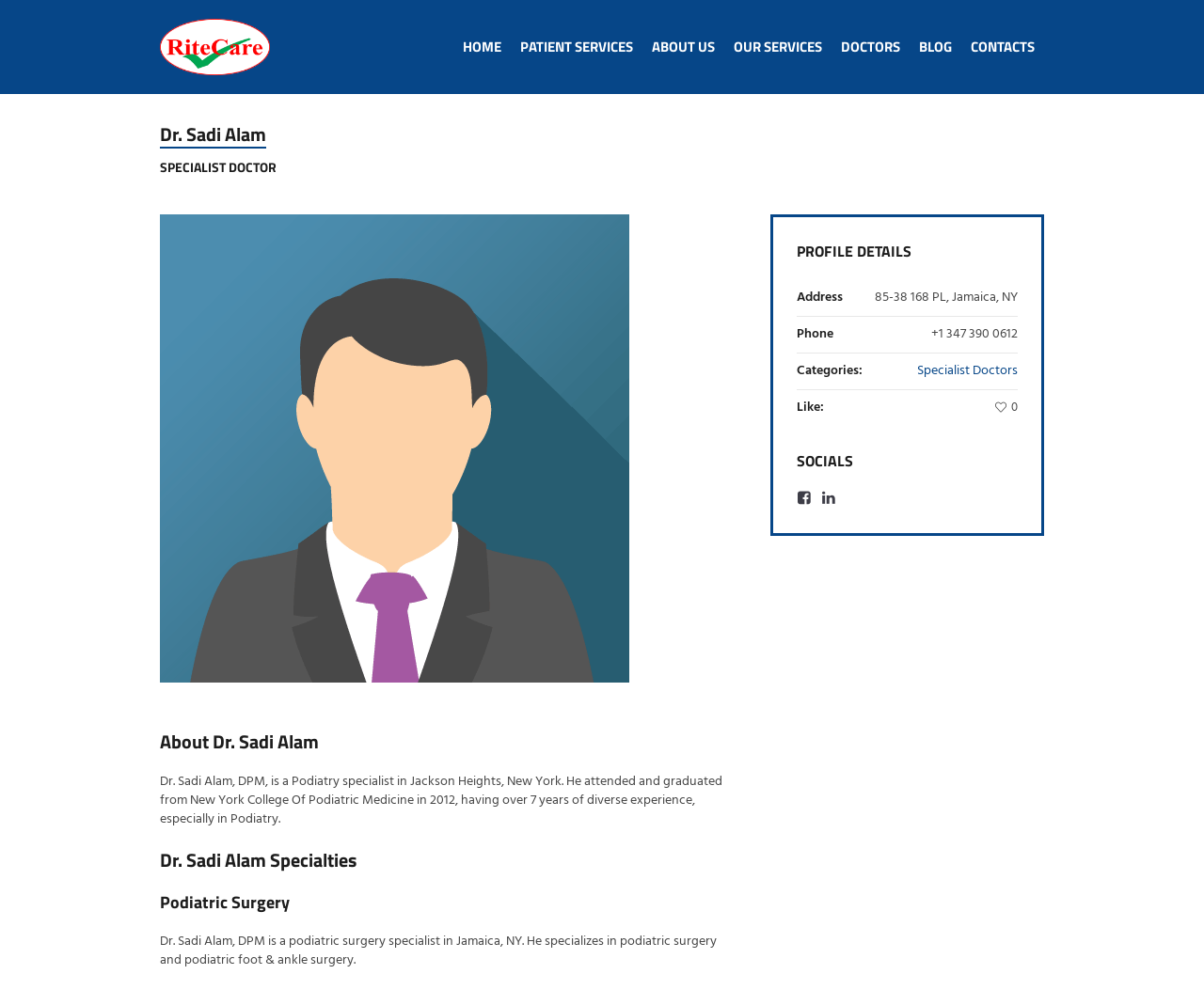Please identify the bounding box coordinates of the area that needs to be clicked to follow this instruction: "Read about Dr. Sadi Alam's specialties".

[0.133, 0.857, 0.608, 0.881]